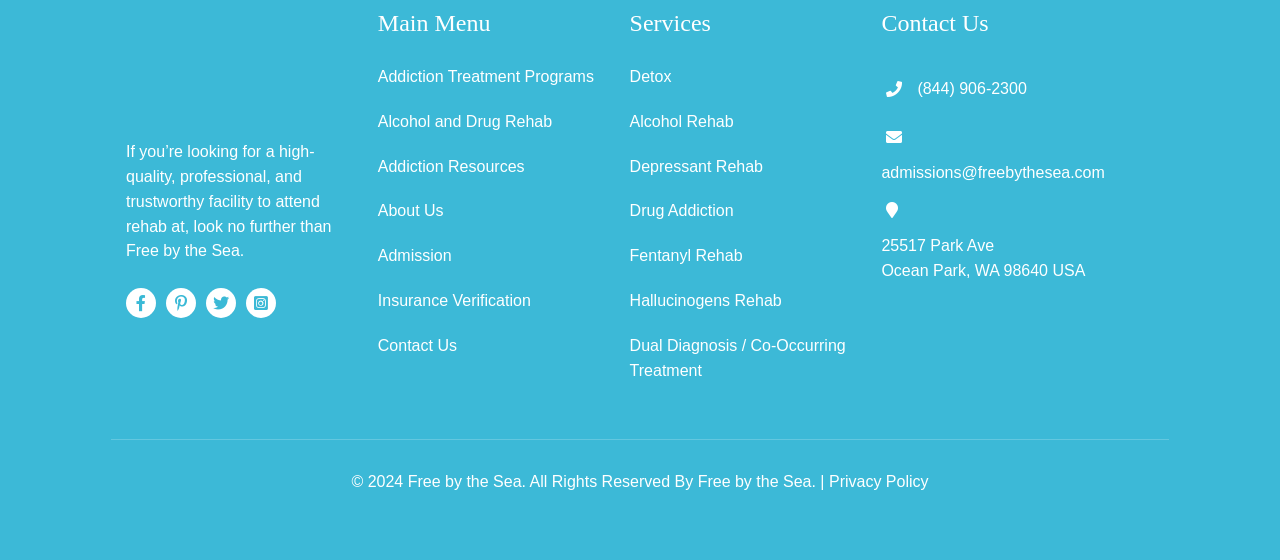Locate the bounding box coordinates of the element to click to perform the following action: 'Visit the 'About Us' page'. The coordinates should be given as four float values between 0 and 1, in the form of [left, top, right, bottom].

[0.295, 0.362, 0.347, 0.392]